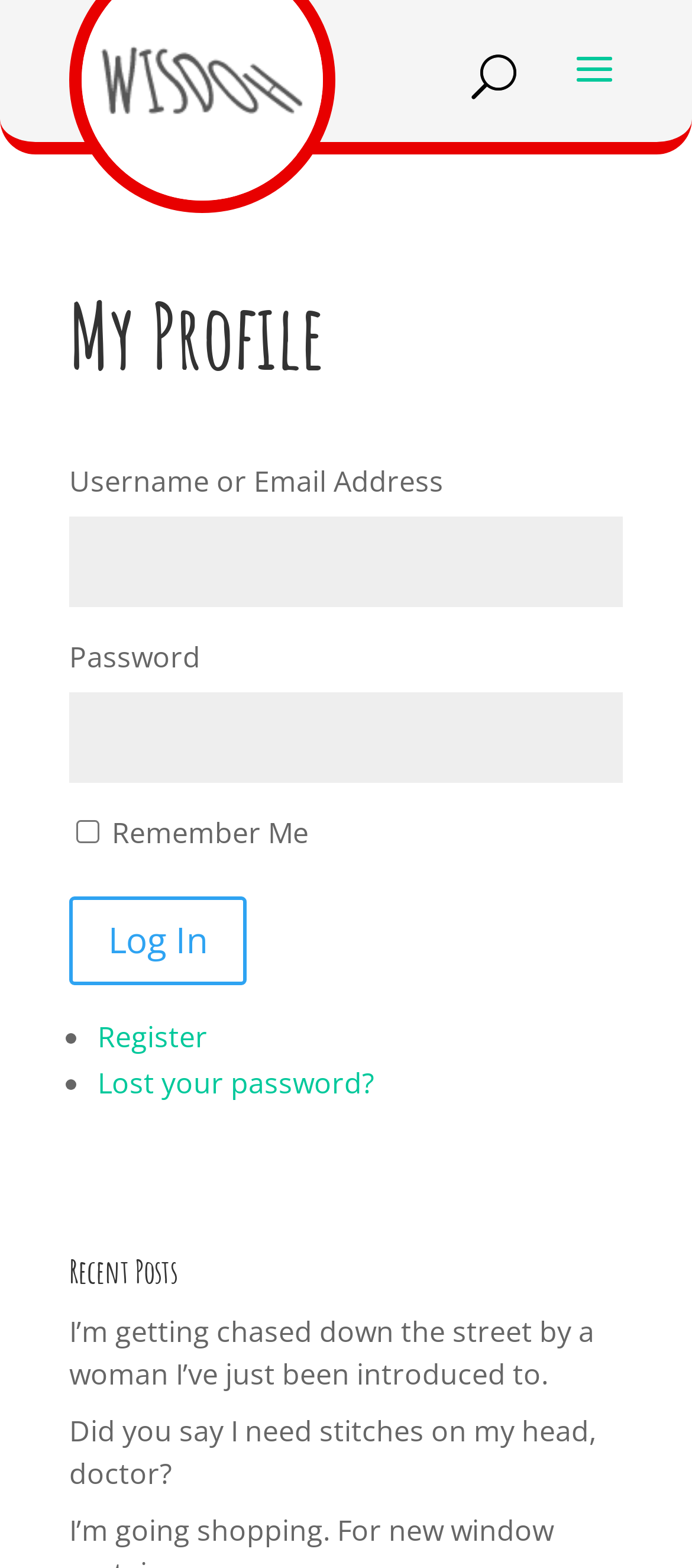Determine the bounding box coordinates of the clickable region to carry out the instruction: "check remember me".

[0.11, 0.523, 0.144, 0.538]